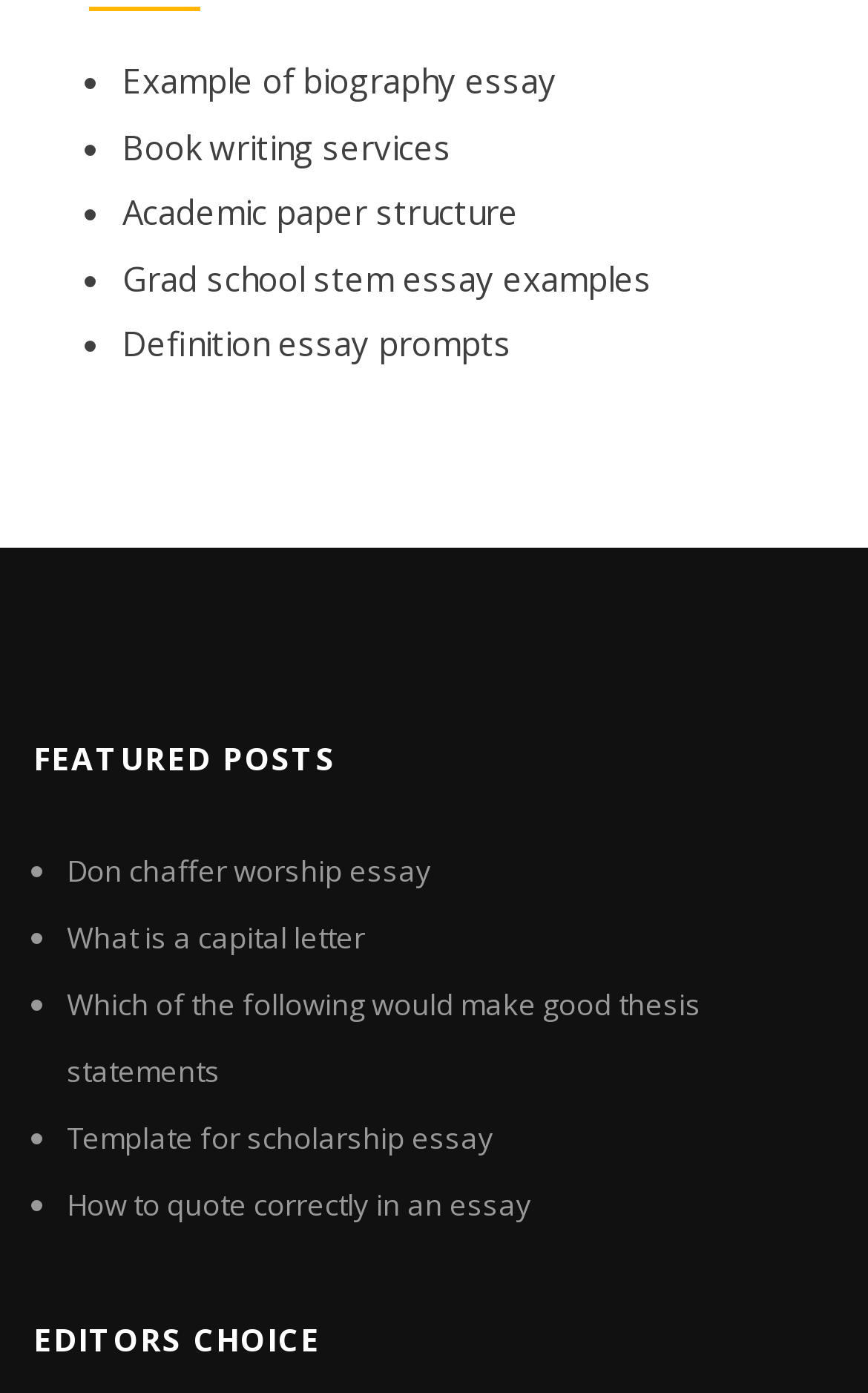How many headings are on the webpage?
Provide a detailed answer to the question, using the image to inform your response.

I counted the number of headings on the webpage, which are 'FEATURED POSTS' and 'EDITORS CHOICE'. There are 2 headings in total.